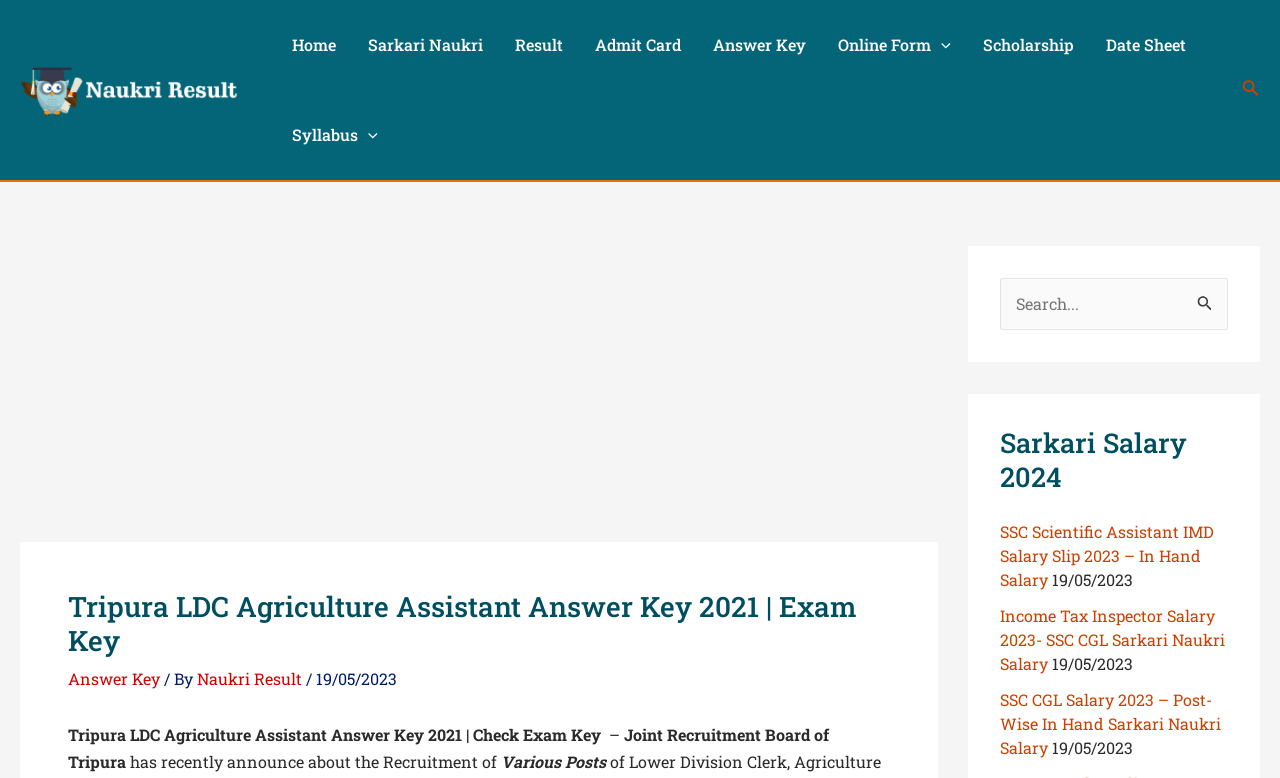Provide a comprehensive caption for the webpage.

The webpage is about Tripura LDC Agriculture Assistant Answer Key 2021 and Exam Key. At the top, there is a navigation menu with 8 links: Home, Sarkari Naukri, Result, Admit Card, Answer Key, Online Form, Scholarship, and Date Sheet. 

On the top right, there is a search icon link with a small image. Below the navigation menu, there is a large header section with the title "Tripura LDC Agriculture Assistant Answer Key 2021 | Exam Key" and three links: Answer Key, Naukri Result, and a date "19/05/2023". 

The main content section is divided into two parts. On the left, there is an advertisement iframe. On the right, there are three sections. The first section has a heading "Tripura LDC Agriculture Assistant Answer Key 2021 | Check Exam Key" and some text about the Joint Recruitment Board of Tripura announcing the recruitment of various posts. 

The second section has a search box with a label "Search for:" and a search button. Below the search box, there is a heading "Sarkari Salary 2024" and three links to articles about salaries of different government jobs, each with a date "19/05/2023".